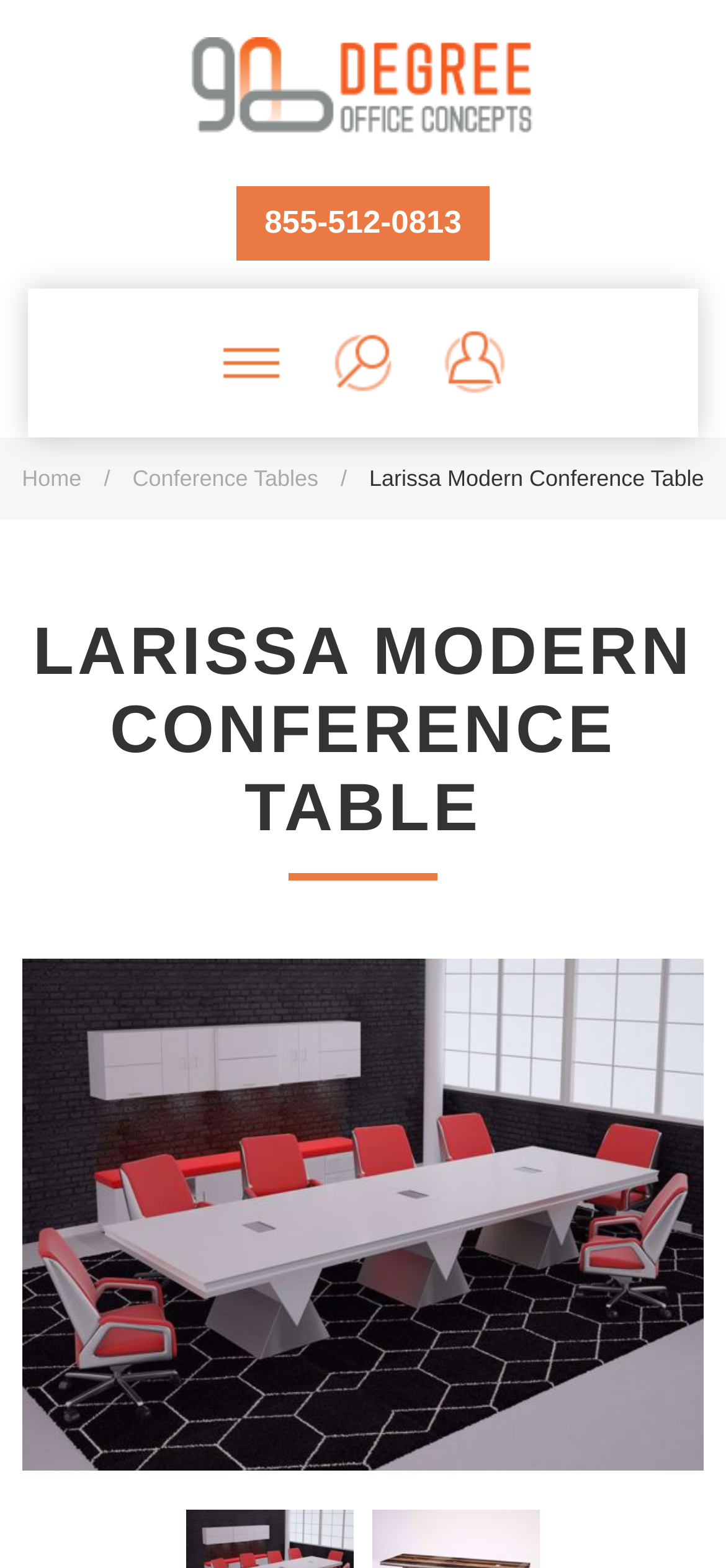Is there an image of the conference table?
Refer to the screenshot and deliver a thorough answer to the question presented.

I found the answer by looking at the image element with the description 'Larissa Modern Conference Table Room Scene' at coordinates [0.03, 0.611, 0.97, 0.938]. This image is likely to be showcasing the conference table.